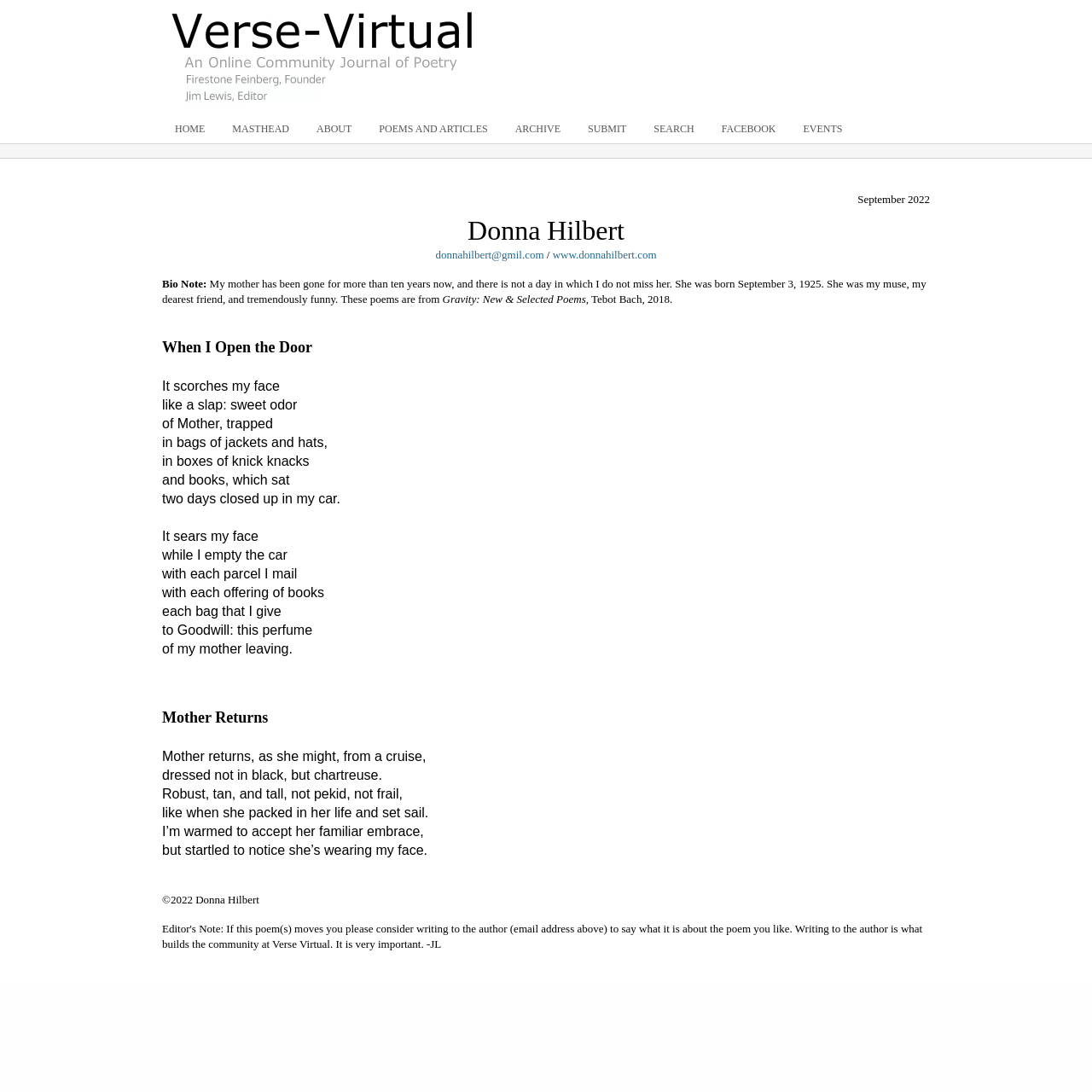Determine the bounding box coordinates of the element's region needed to click to follow the instruction: "go to home page". Provide these coordinates as four float numbers between 0 and 1, formatted as [left, top, right, bottom].

[0.148, 0.105, 0.199, 0.131]